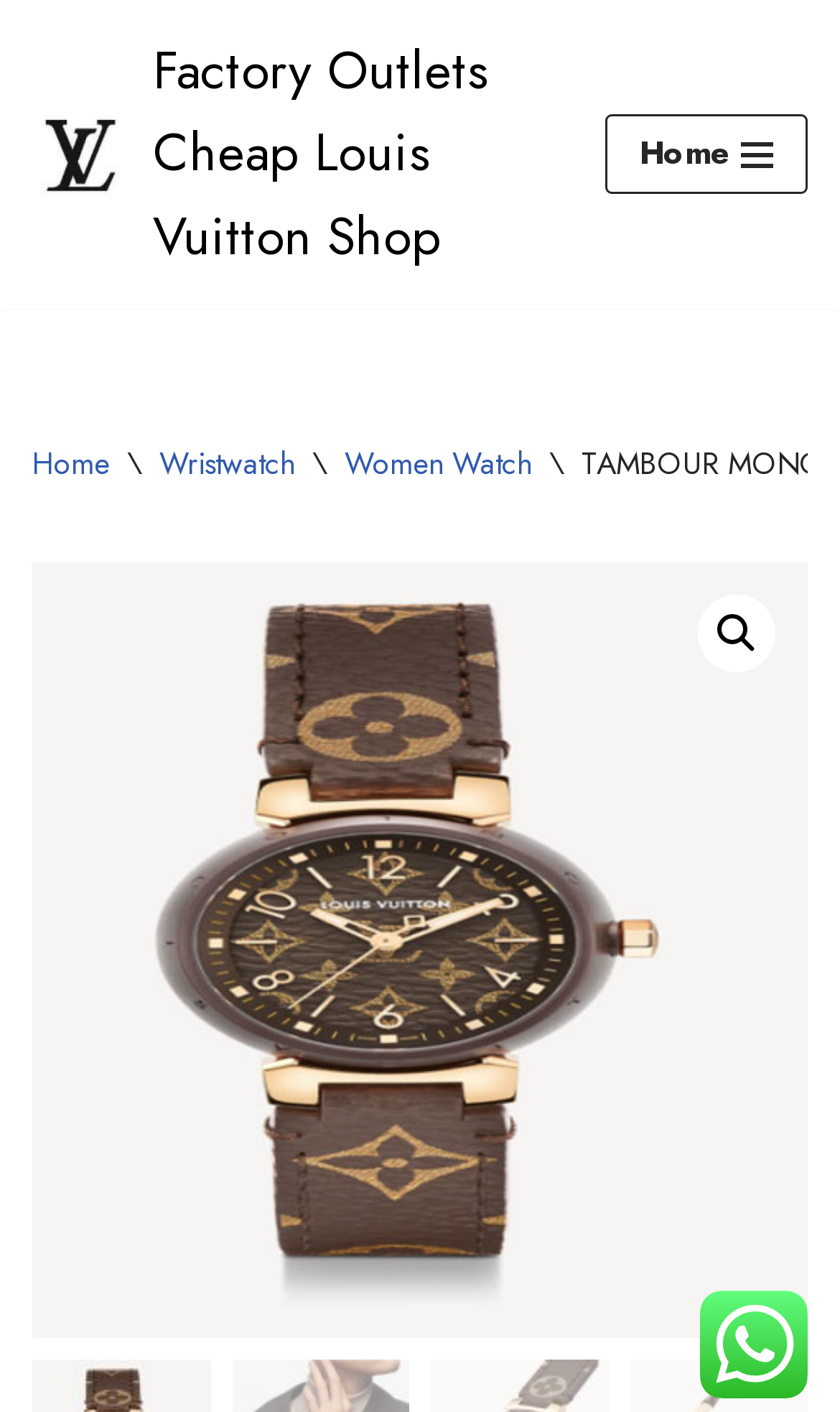Utilize the details in the image to give a detailed response to the question: What is the purpose of the button with the text 'Navigation Menu'?

The button with the text 'Navigation Menu' has an 'expanded' property set to 'False', which suggests that it can be used to expand or collapse the navigation menu. This is a common functionality of navigation menu buttons.